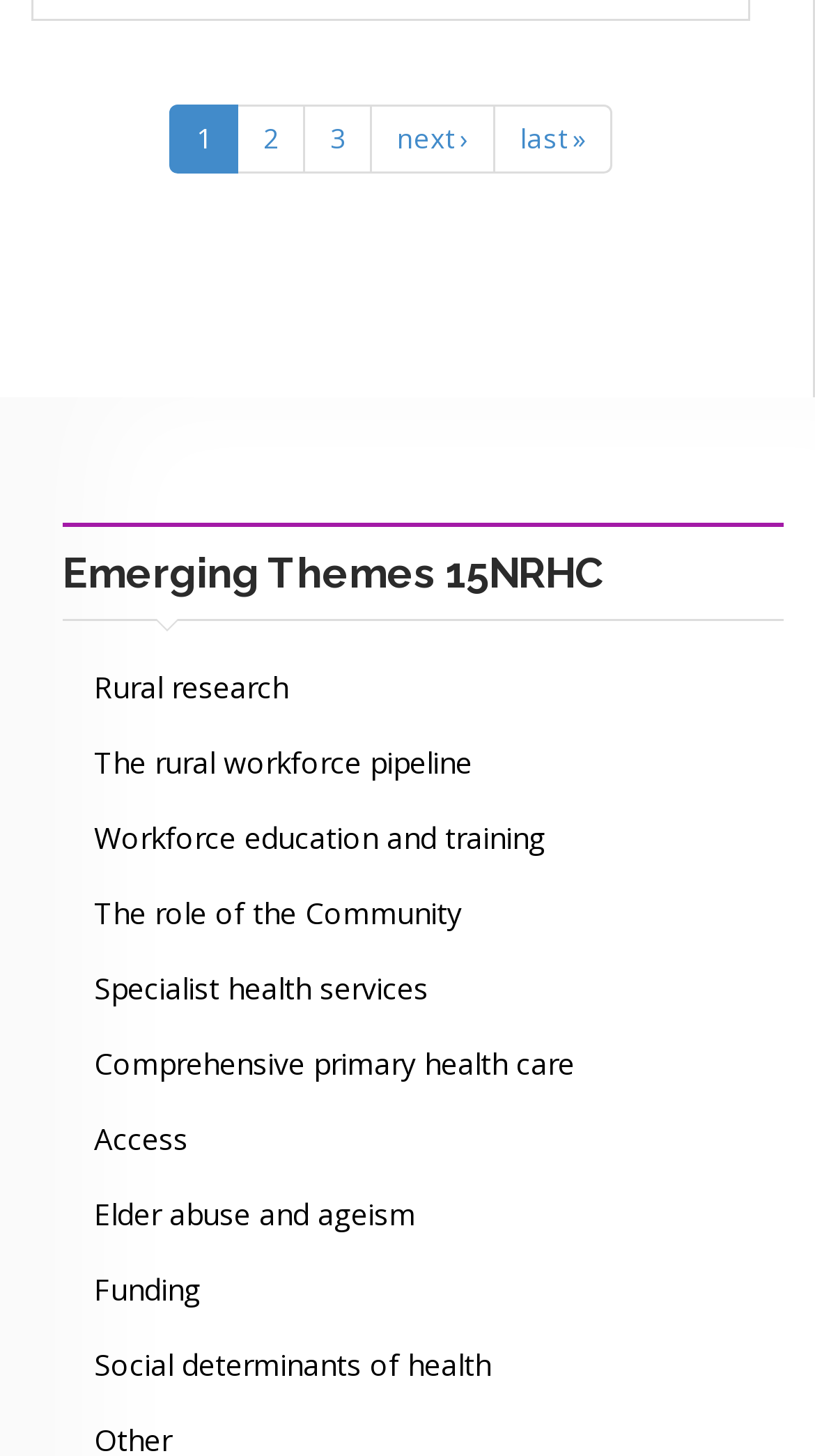Please find the bounding box coordinates in the format (top-left x, top-left y, bottom-right x, bottom-right y) for the given element description. Ensure the coordinates are floating point numbers between 0 and 1. Description: Rural research

[0.077, 0.447, 0.392, 0.496]